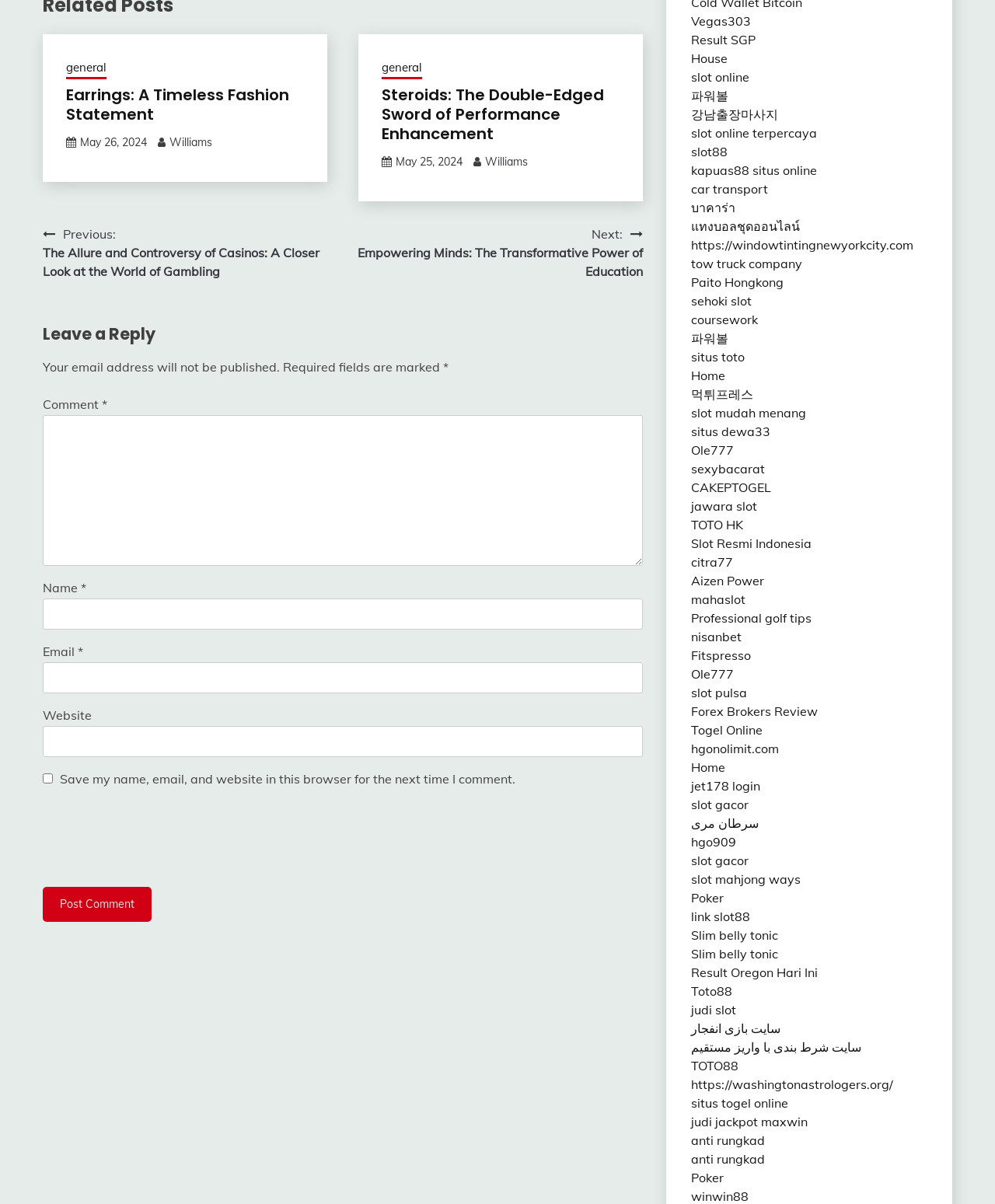Determine the bounding box coordinates for the area you should click to complete the following instruction: "Click on the 'Vegas303' link".

[0.694, 0.011, 0.754, 0.024]